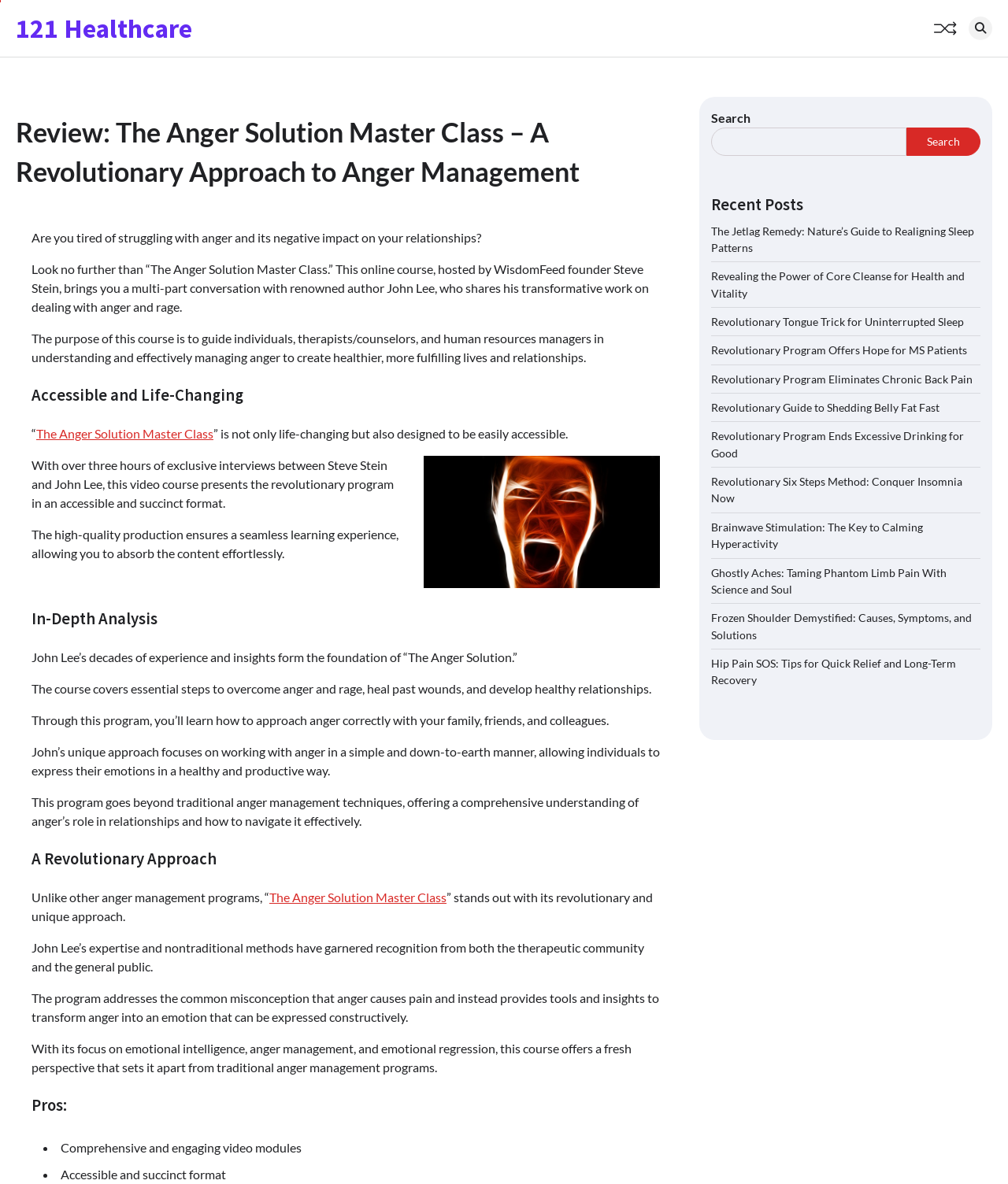Can you provide the bounding box coordinates for the element that should be clicked to implement the instruction: "Search for a topic"?

[0.705, 0.107, 0.899, 0.131]